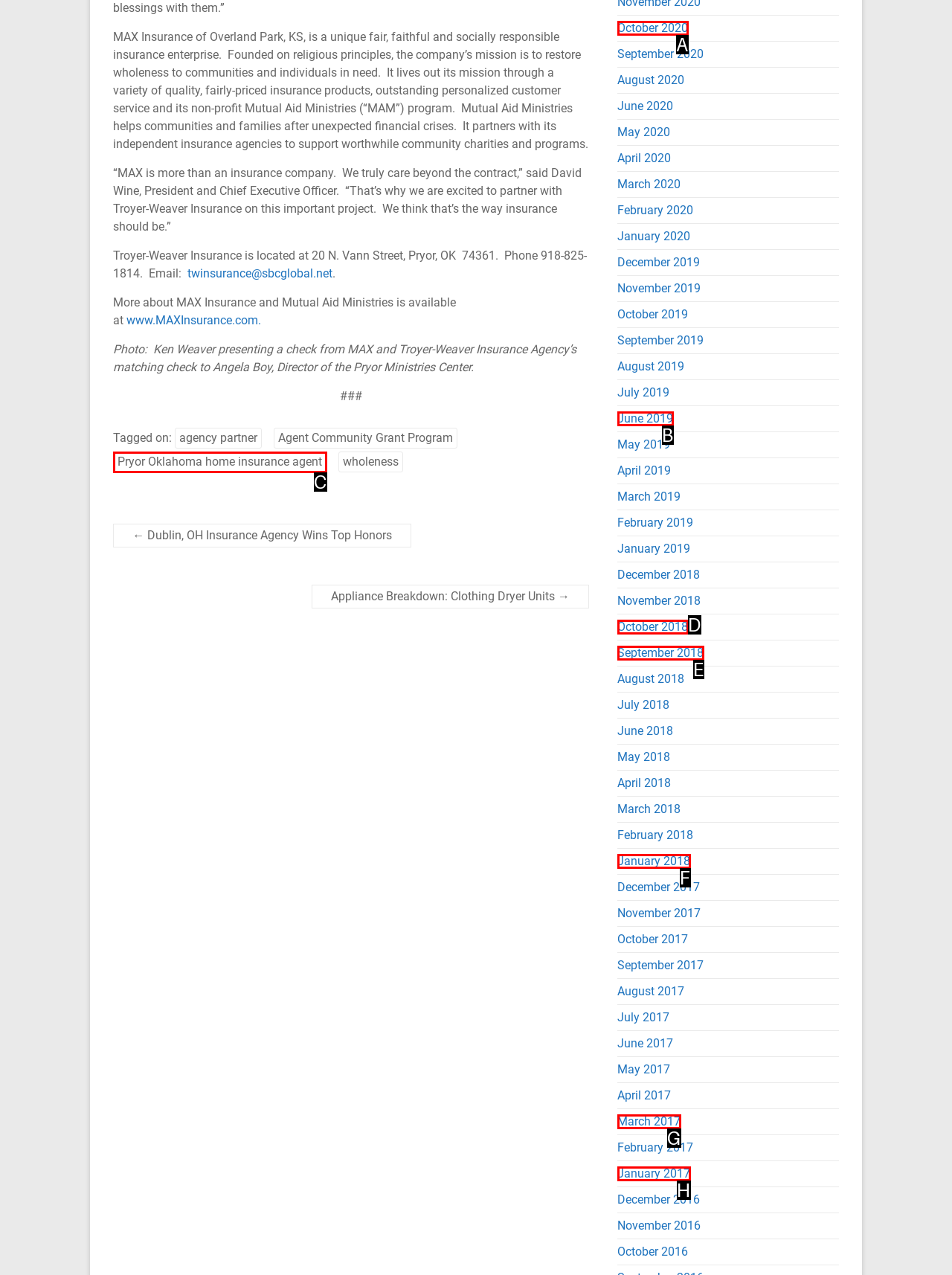Identify which HTML element matches the description: Pryor Oklahoma home insurance agent
Provide your answer in the form of the letter of the correct option from the listed choices.

C